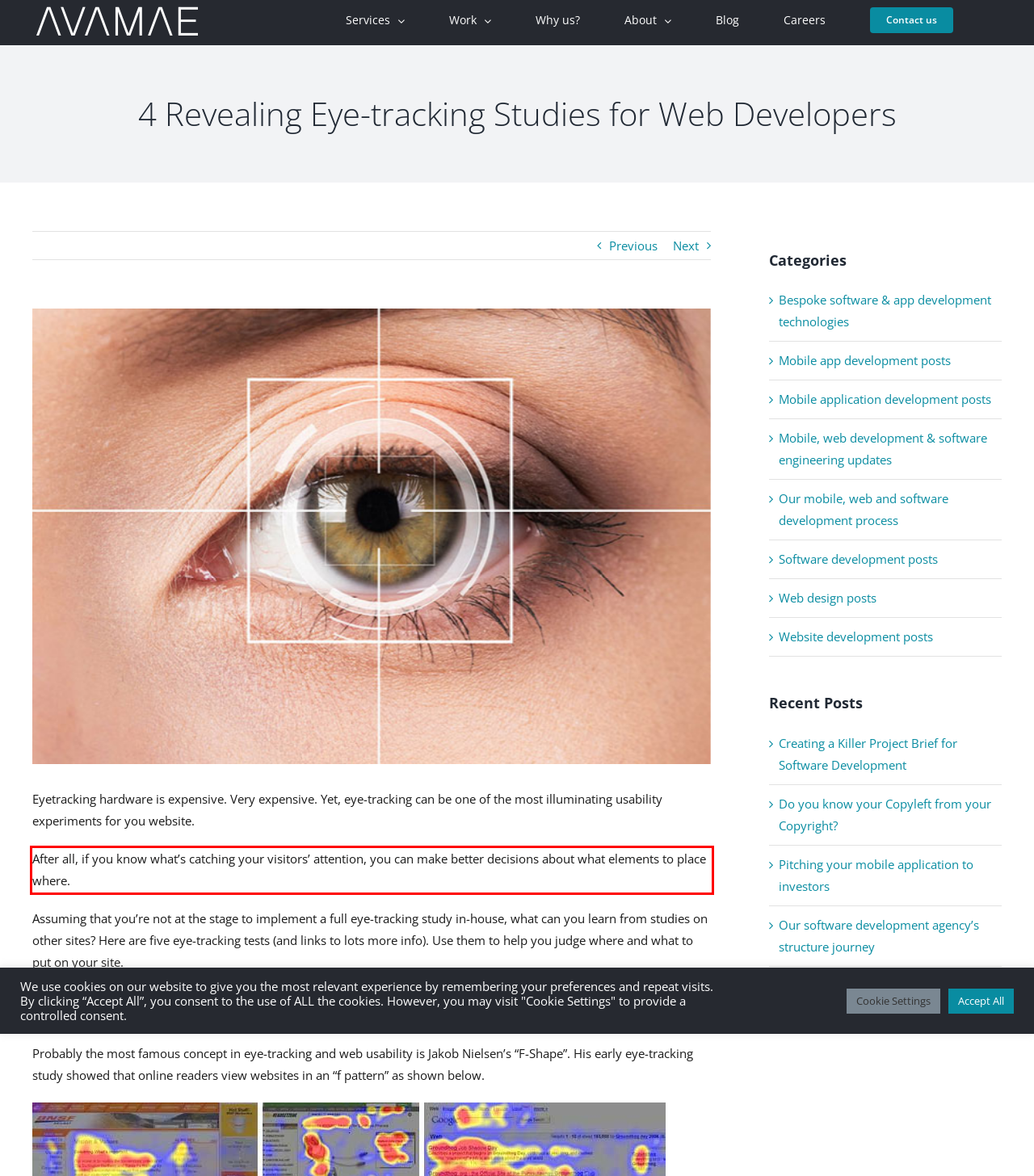You are provided with a webpage screenshot that includes a red rectangle bounding box. Extract the text content from within the bounding box using OCR.

After all, if you know what’s catching your visitors’ attention, you can make better decisions about what elements to place where.